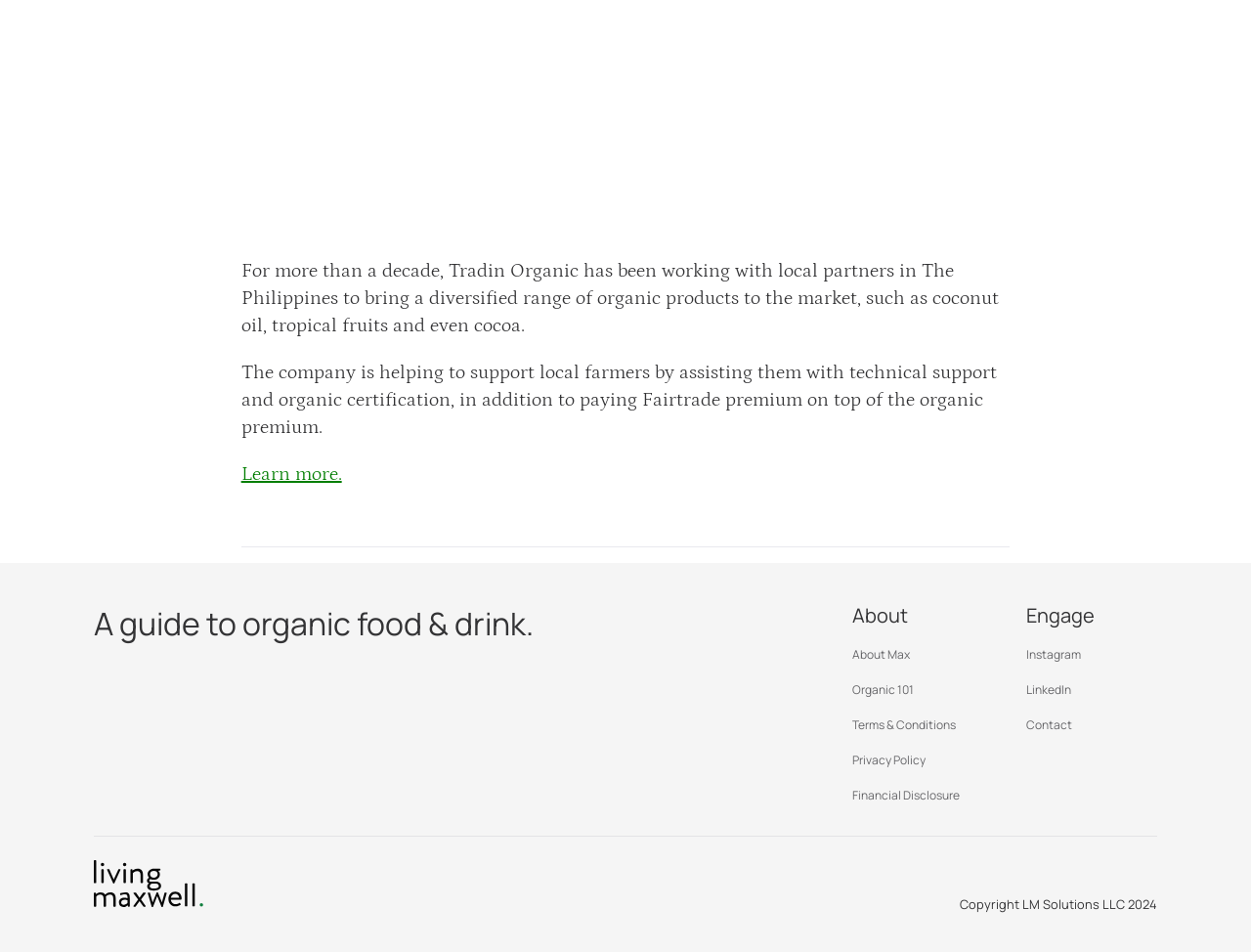Please determine the bounding box coordinates of the element's region to click for the following instruction: "Contact us".

[0.82, 0.752, 0.857, 0.77]